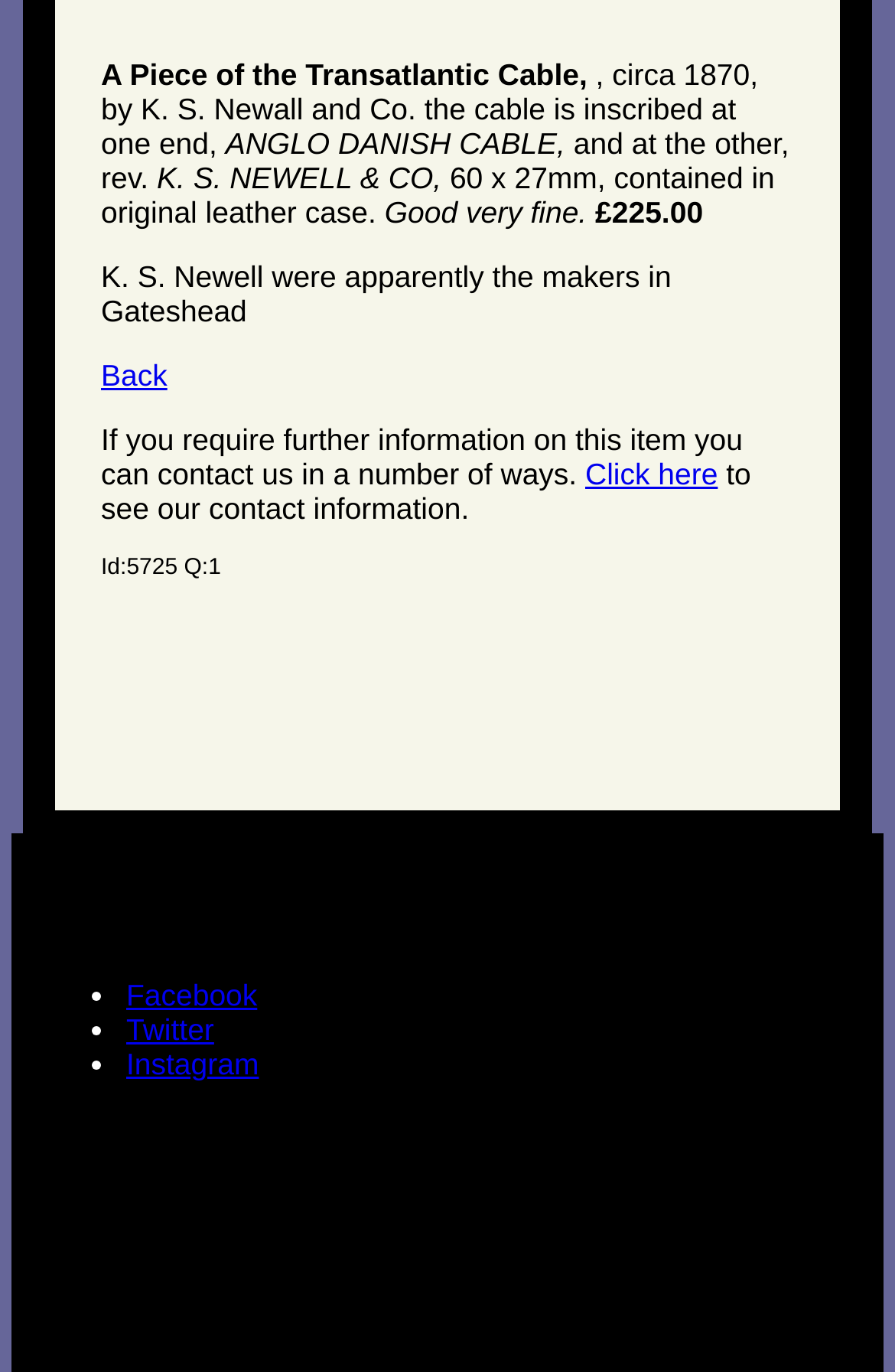Given the element description "Click here", identify the bounding box of the corresponding UI element.

[0.654, 0.333, 0.802, 0.358]